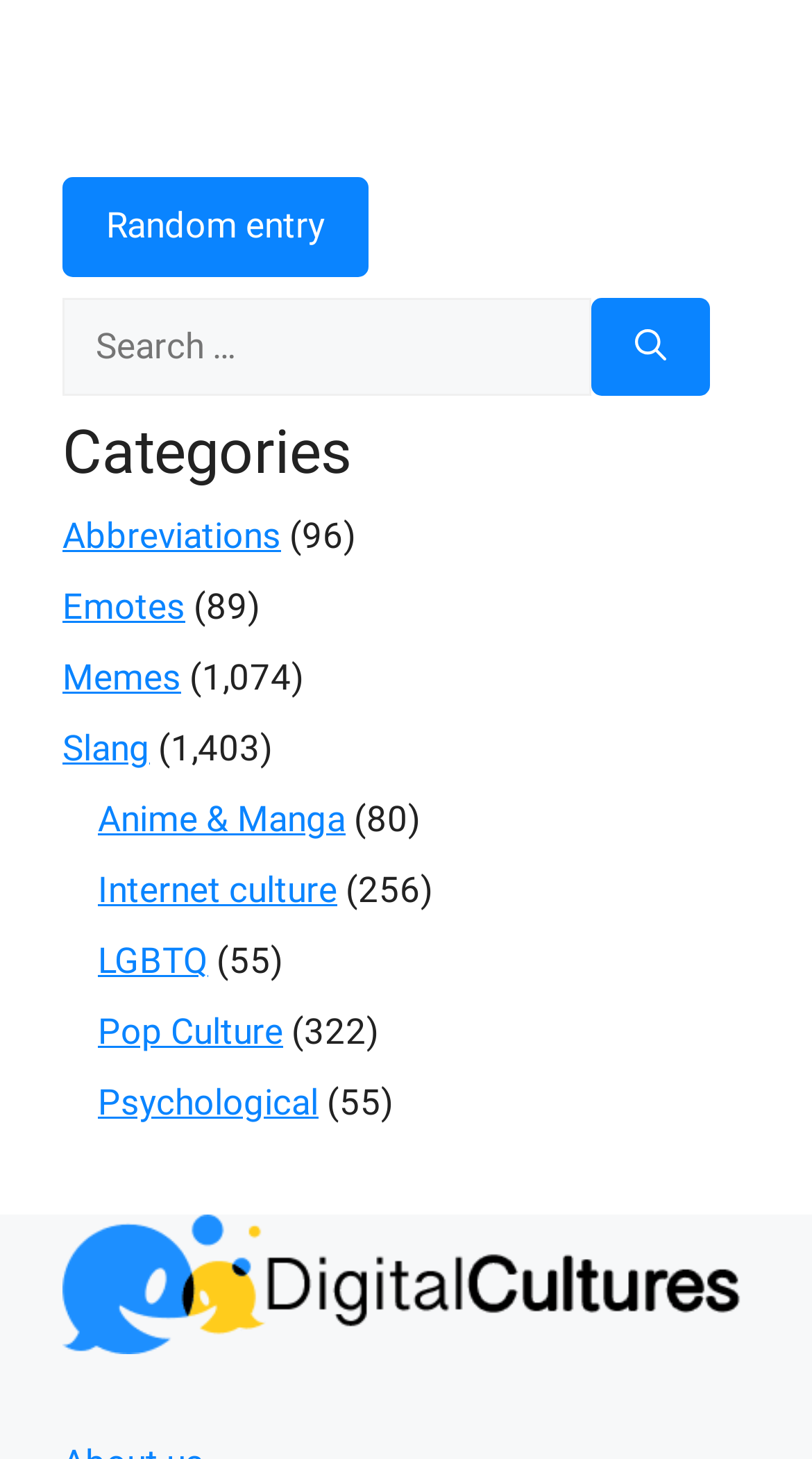Identify the bounding box coordinates of the clickable section necessary to follow the following instruction: "Browse the 'Abbreviations' category". The coordinates should be presented as four float numbers from 0 to 1, i.e., [left, top, right, bottom].

[0.077, 0.353, 0.346, 0.381]